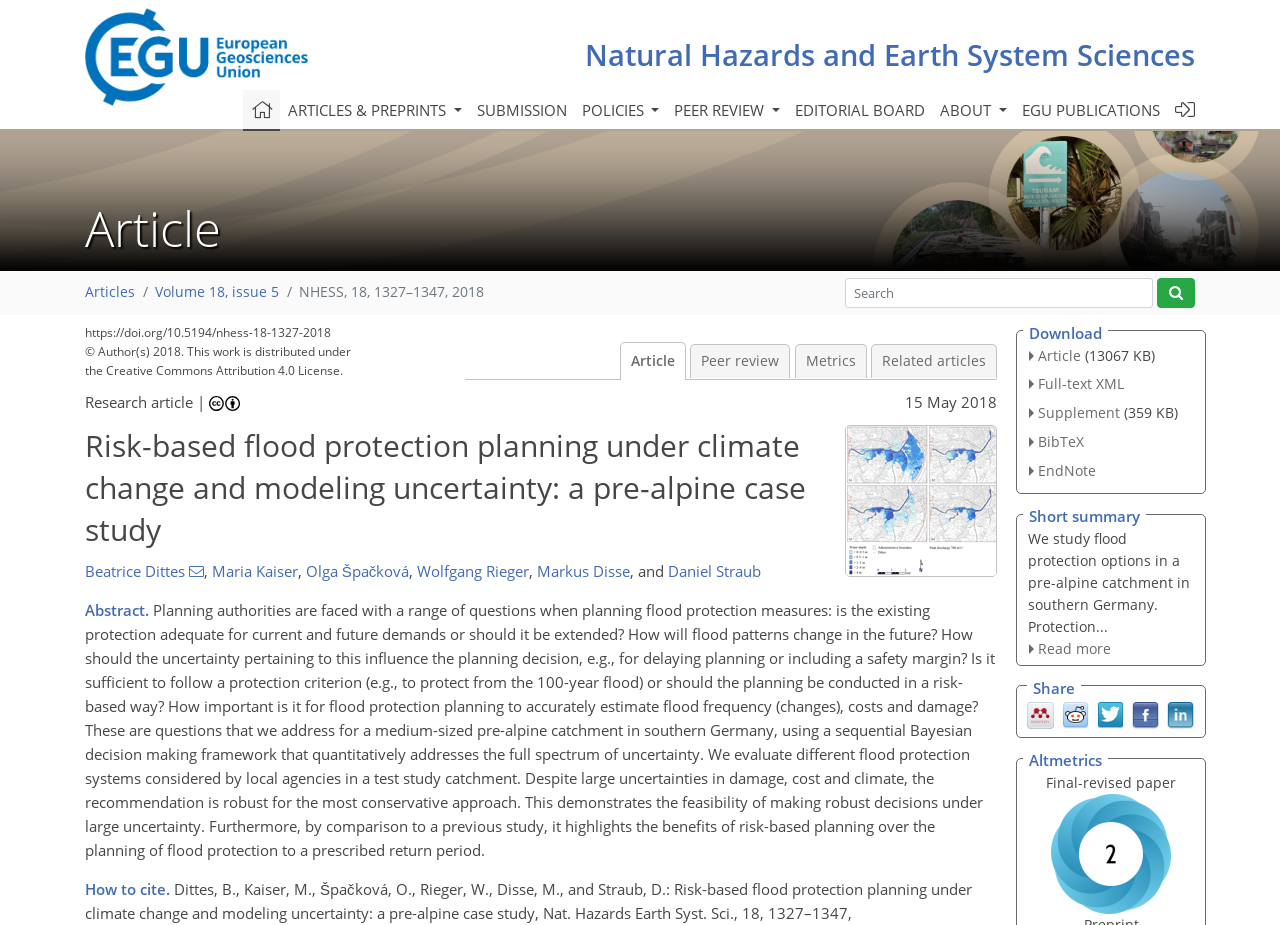What is the file size of the full-text XML?
Carefully analyze the image and provide a detailed answer to the question.

I found the answer by looking at the download options below the article abstract, which lists the file size of the full-text XML as 13067 KB.